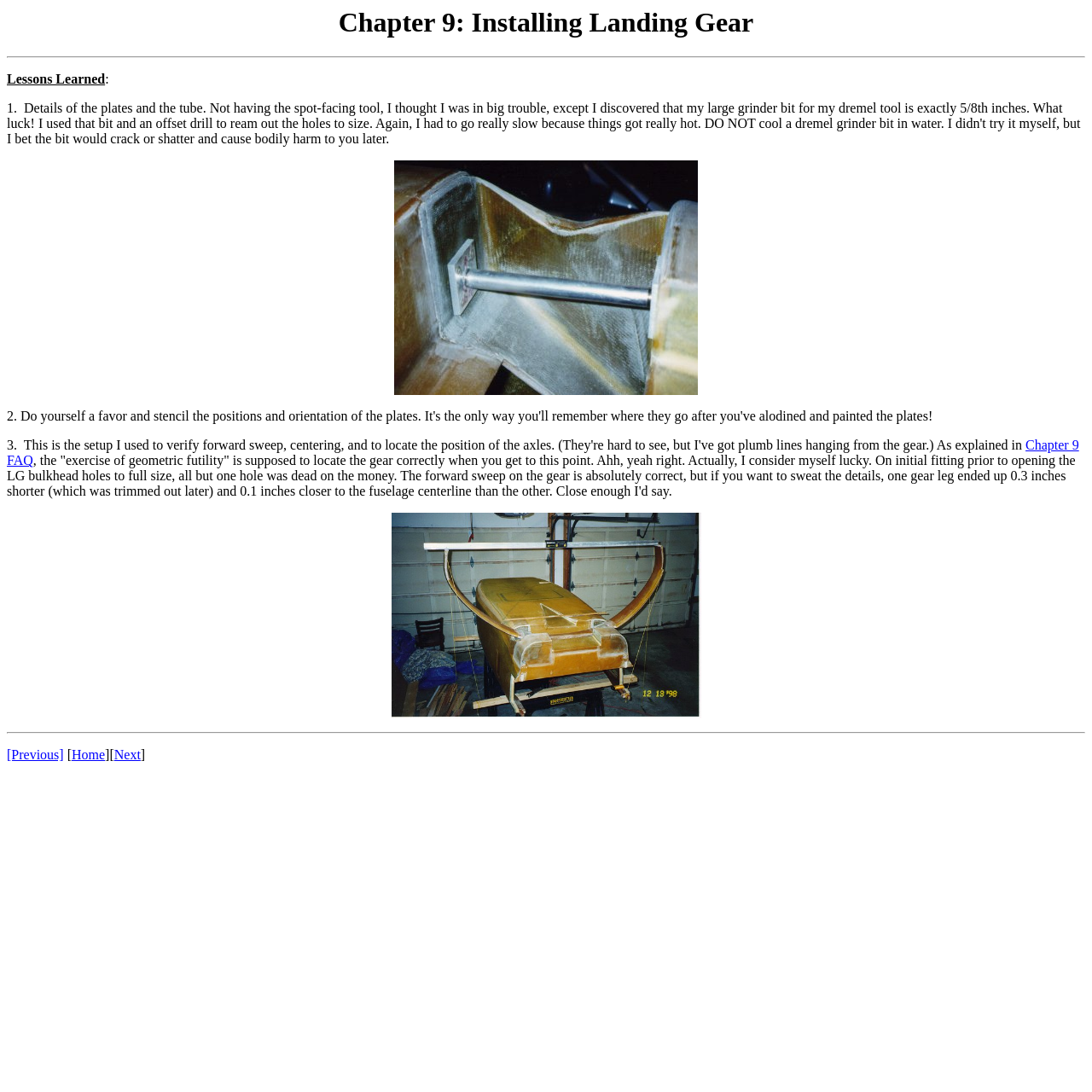Convey a detailed summary of the webpage, mentioning all key elements.

This webpage is about Chapter 9 of a guide, specifically focusing on installing landing gear. At the top, there is a heading that reads "Chapter 9: Installing Landing Gear". Below the heading, there is a horizontal separator line. 

On the left side, there is a section with the title "Lessons Learned". Below this title, there is an image linked to "9tube.jpg", which takes up about a quarter of the page's width. 

To the right of the image, there is a block of text that discusses the author's experience with installing the landing gear, mentioning some minor issues with the gear leg's length and position. Below this text, there is another image linked to "Chapter_9.jpg", which is slightly larger than the previous one.

At the bottom of the page, there is another horizontal separator line. Below this line, there are navigation links to the previous page, the home page, and the next page, with some decorative brackets and a non-breaking space character in between.